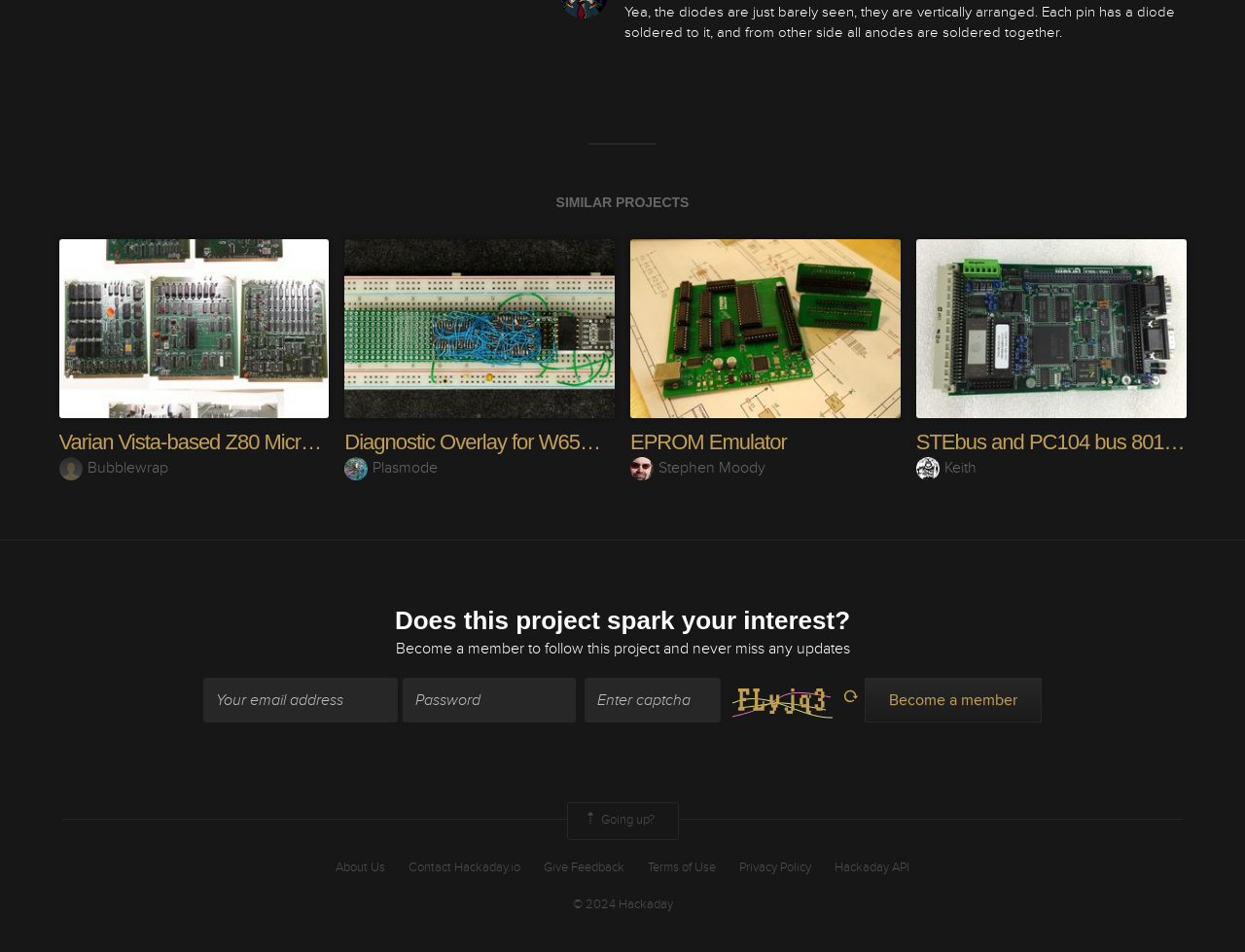Please identify the bounding box coordinates of the area that needs to be clicked to fulfill the following instruction: "read the conclusion section."

None